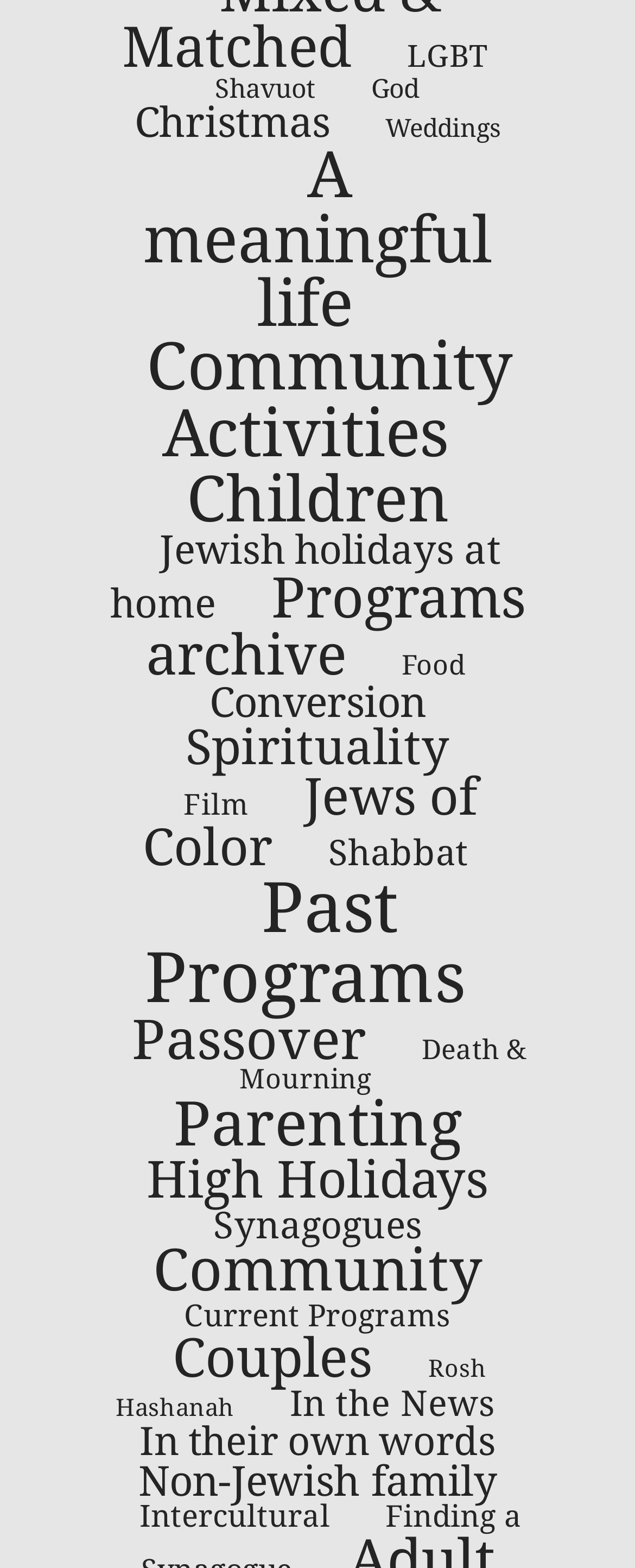Please identify the coordinates of the bounding box for the clickable region that will accomplish this instruction: "Learn about Shavuot".

[0.338, 0.047, 0.497, 0.066]